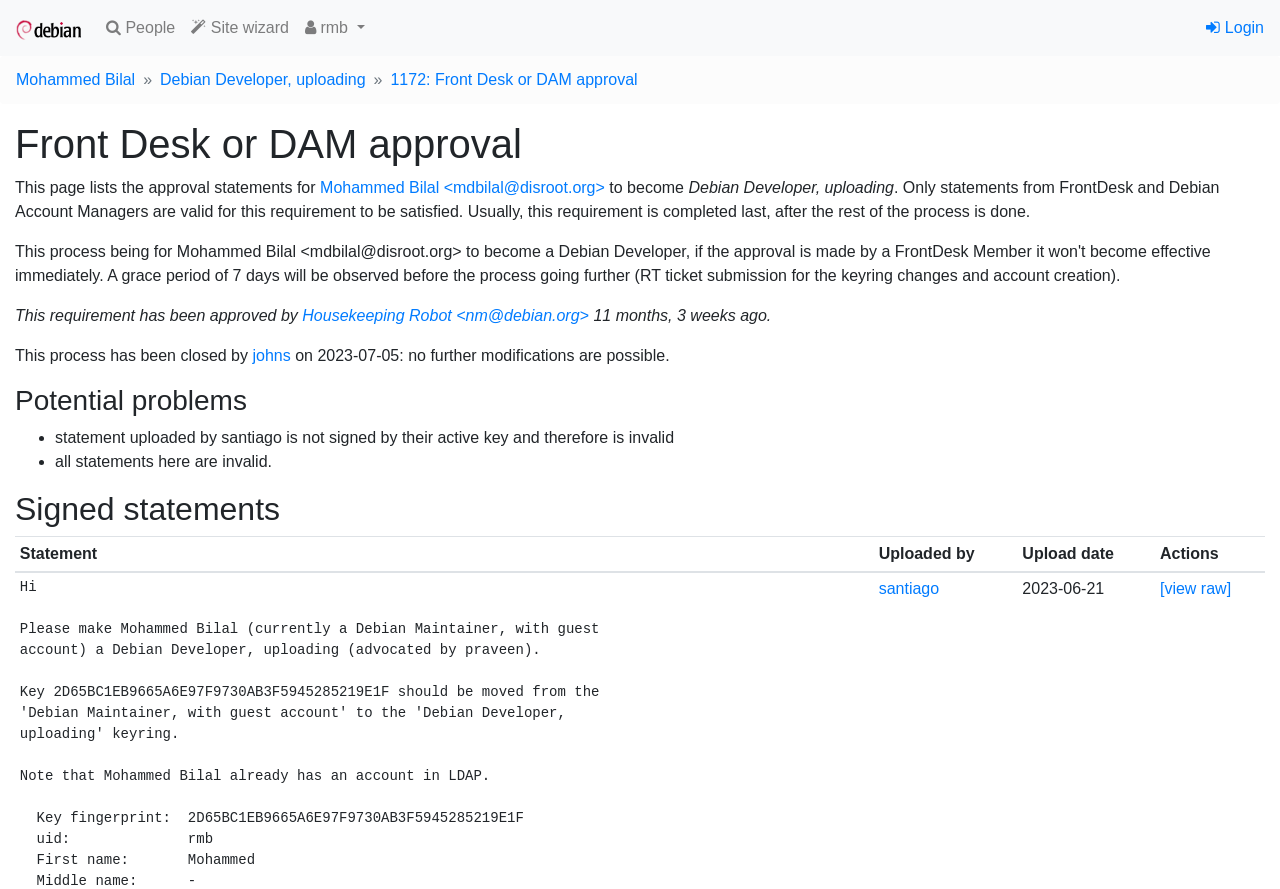Identify the bounding box coordinates of the section to be clicked to complete the task described by the following instruction: "View signed statement uploaded by santiago". The coordinates should be four float numbers between 0 and 1, formatted as [left, top, right, bottom].

[0.686, 0.653, 0.734, 0.672]